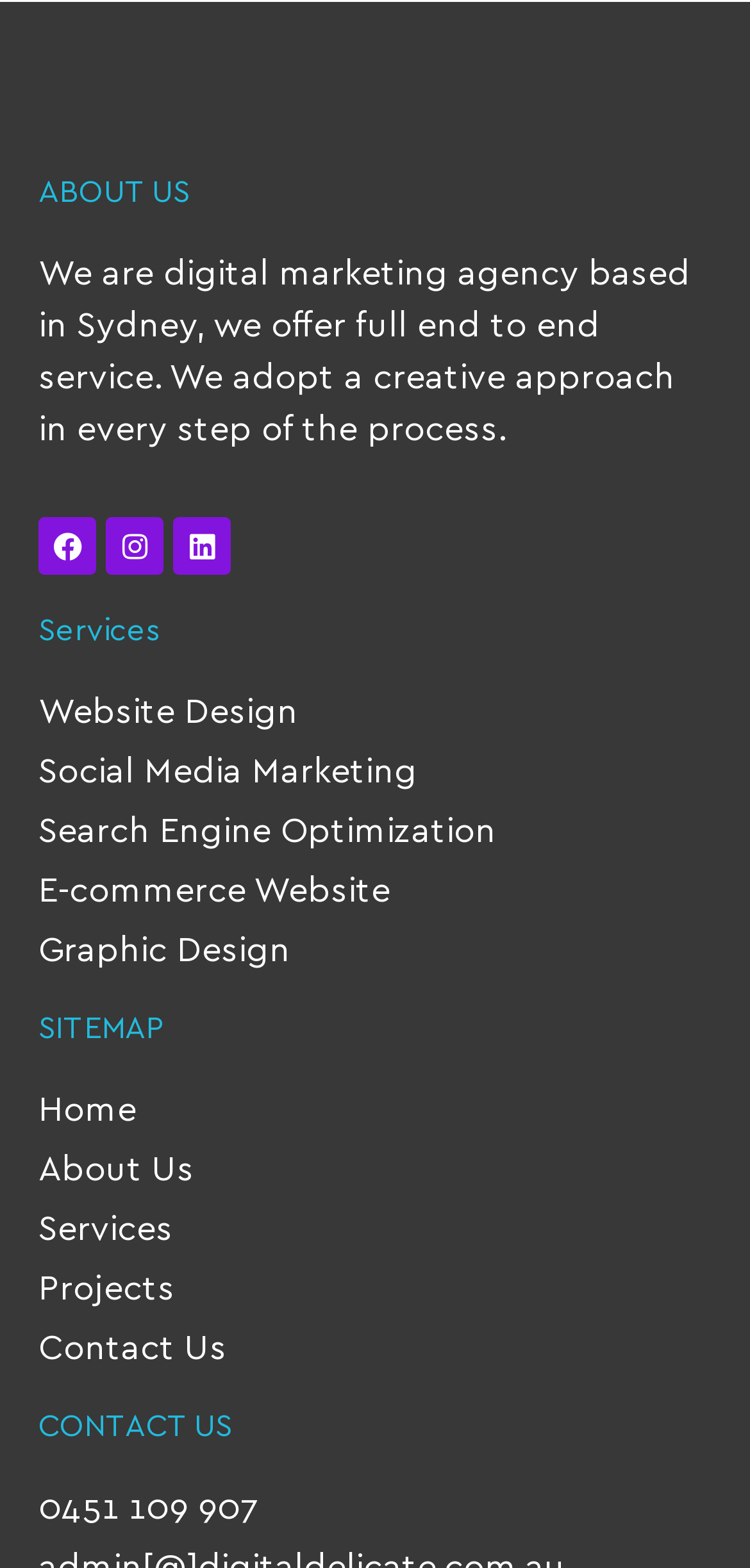Look at the image and answer the question in detail:
What social media platforms is the company on?

The company's social media presence is indicated by the links to 'Facebook', 'Instagram', and 'Linkedin' under the 'ABOUT US' section.